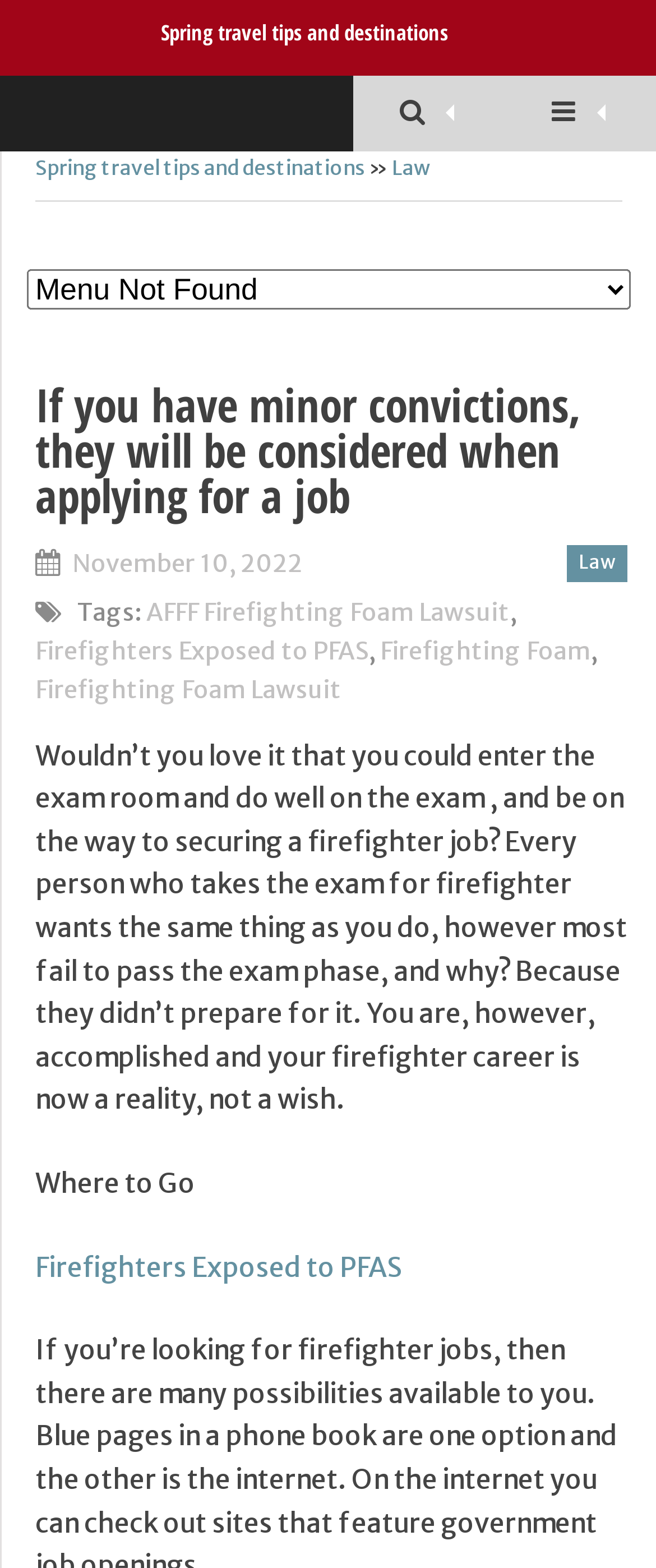Produce an elaborate caption capturing the essence of the webpage.

The webpage appears to be a blog or article page, with a focus on law and firefighting-related topics. At the top, there is a prominent link to "Spring travel tips and destinations" which takes up most of the width of the page. Below this, there are three icons, represented by Unicode characters, which are likely social media links.

The main content of the page is divided into two sections. On the left, there is a header section with a title "If you have minor convictions, they will be considered when applying for a job" and a date "November 10, 2022". Below this, there are several links to related topics, including "Law", "AFFF Firefighting Foam Lawsuit", "Firefighters Exposed to PFAS", and "Firefighting Foam Lawsuit".

On the right, there is a long block of text that appears to be an article or blog post. The text discusses preparing for a firefighter exam and the importance of preparation for a successful career. The text is followed by a subheading "Where to Go" and another link to "Firefighters Exposed to PFAS".

There are a total of 7 links to external pages or articles, and 5 icons or Unicode characters representing social media links or other graphical elements. The page has a clear hierarchy of information, with the main article text taking up most of the space, and the related links and icons providing additional context and navigation options.